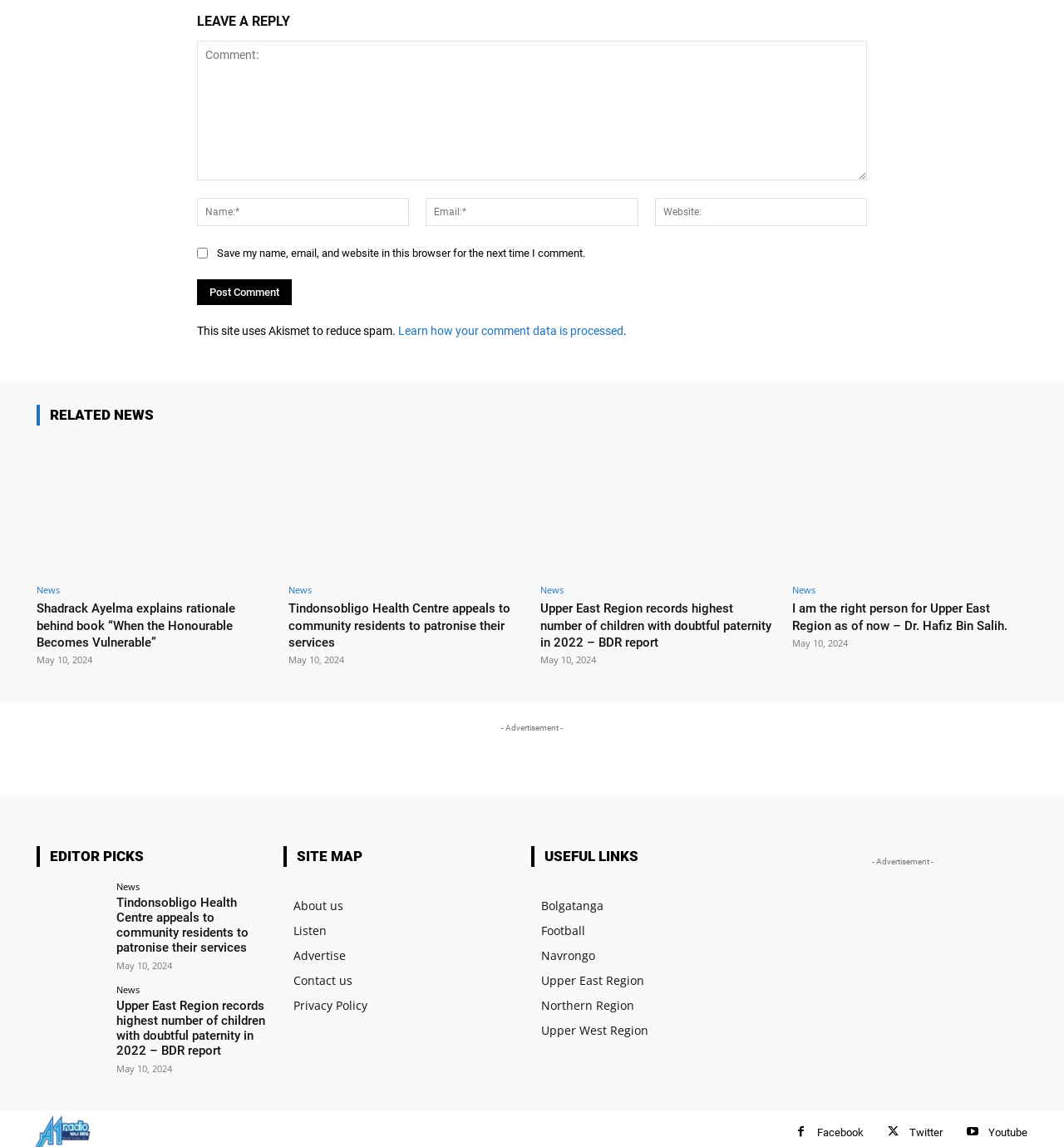What is the social media platform represented by the icon ''?
Examine the image and give a concise answer in one word or a short phrase.

Twitter